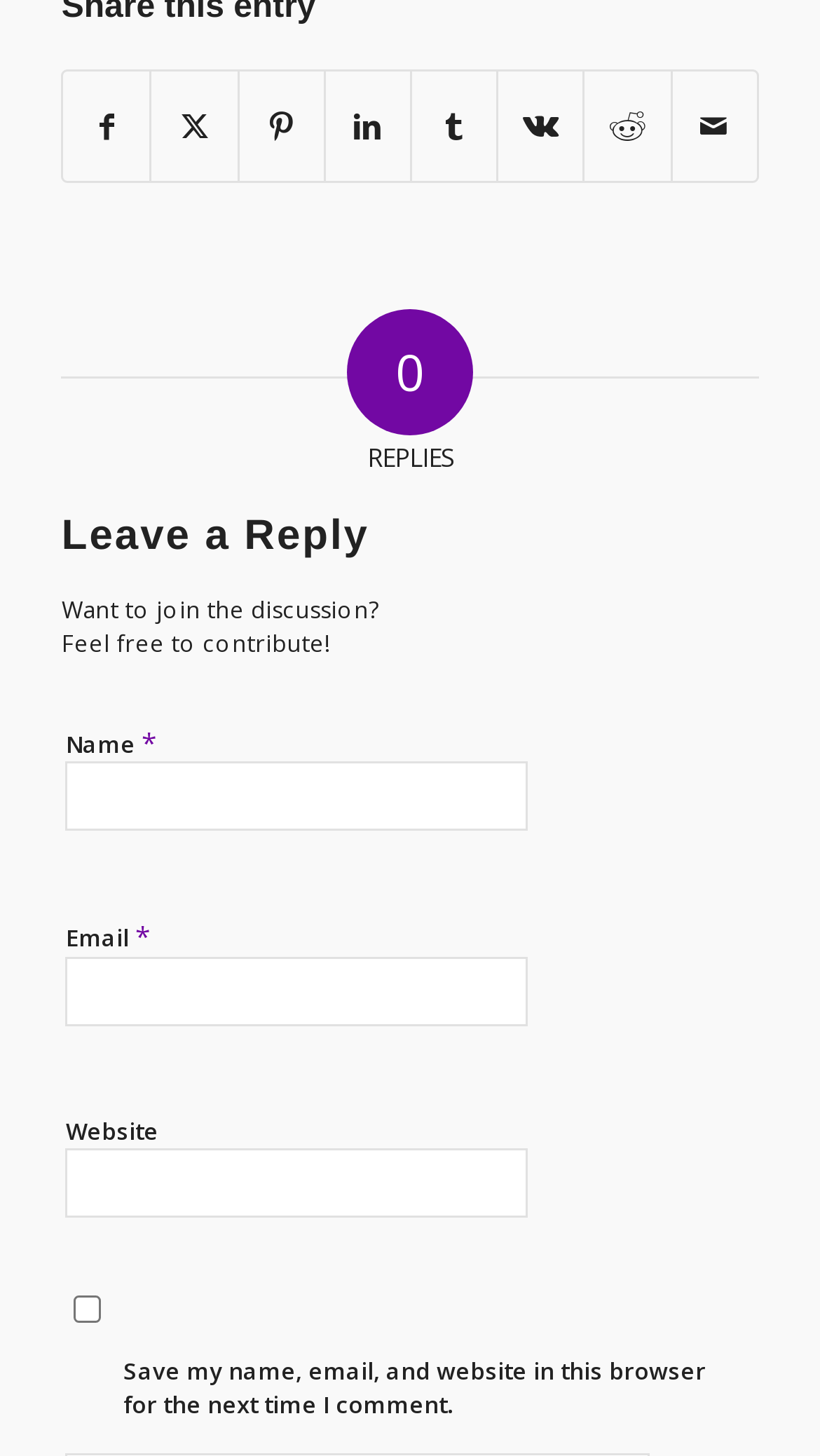Determine the bounding box coordinates of the element's region needed to click to follow the instruction: "Enter your name". Provide these coordinates as four float numbers between 0 and 1, formatted as [left, top, right, bottom].

[0.08, 0.523, 0.644, 0.571]